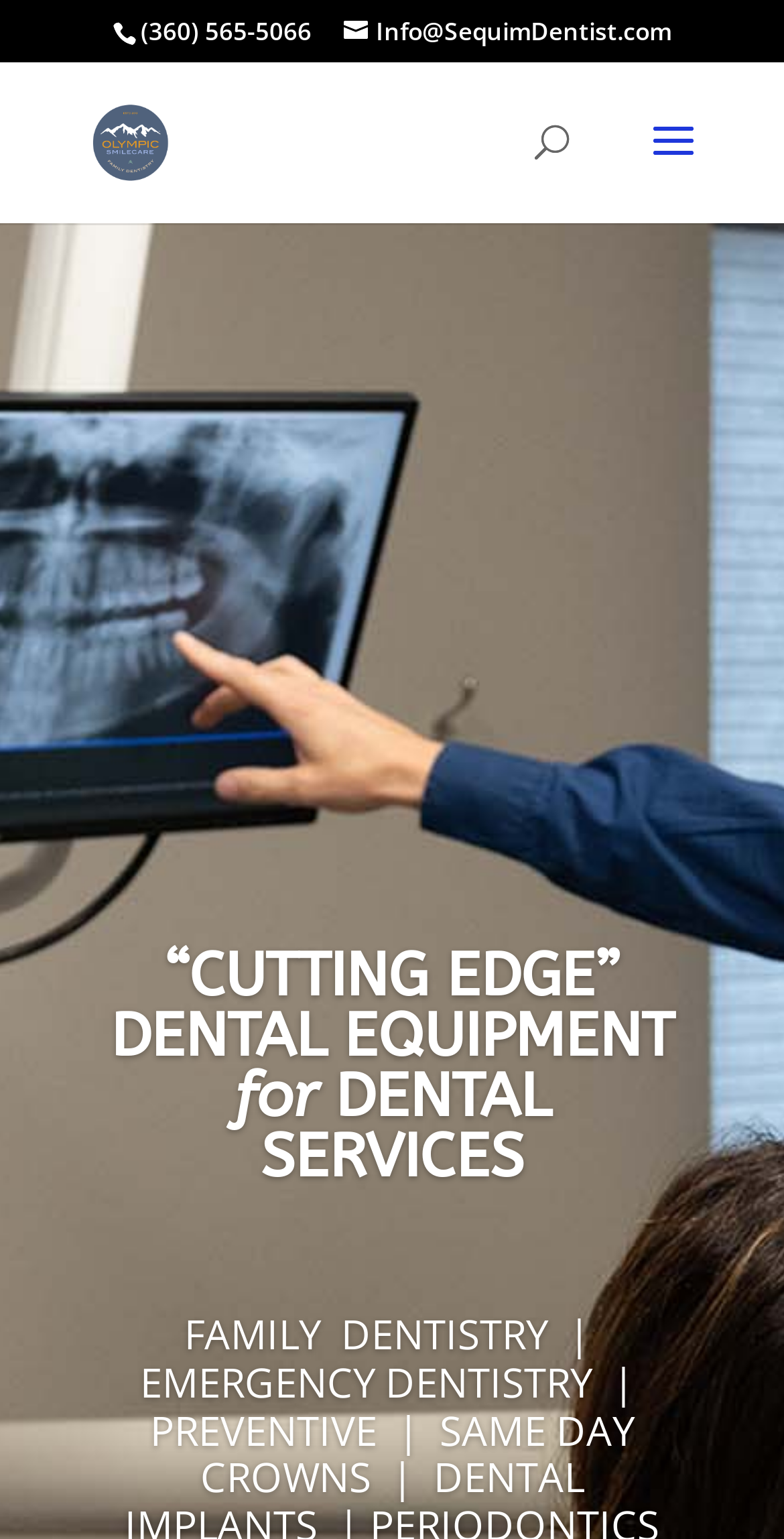Based on the element description "Info@SequimDentist.com", predict the bounding box coordinates of the UI element.

[0.438, 0.009, 0.856, 0.031]